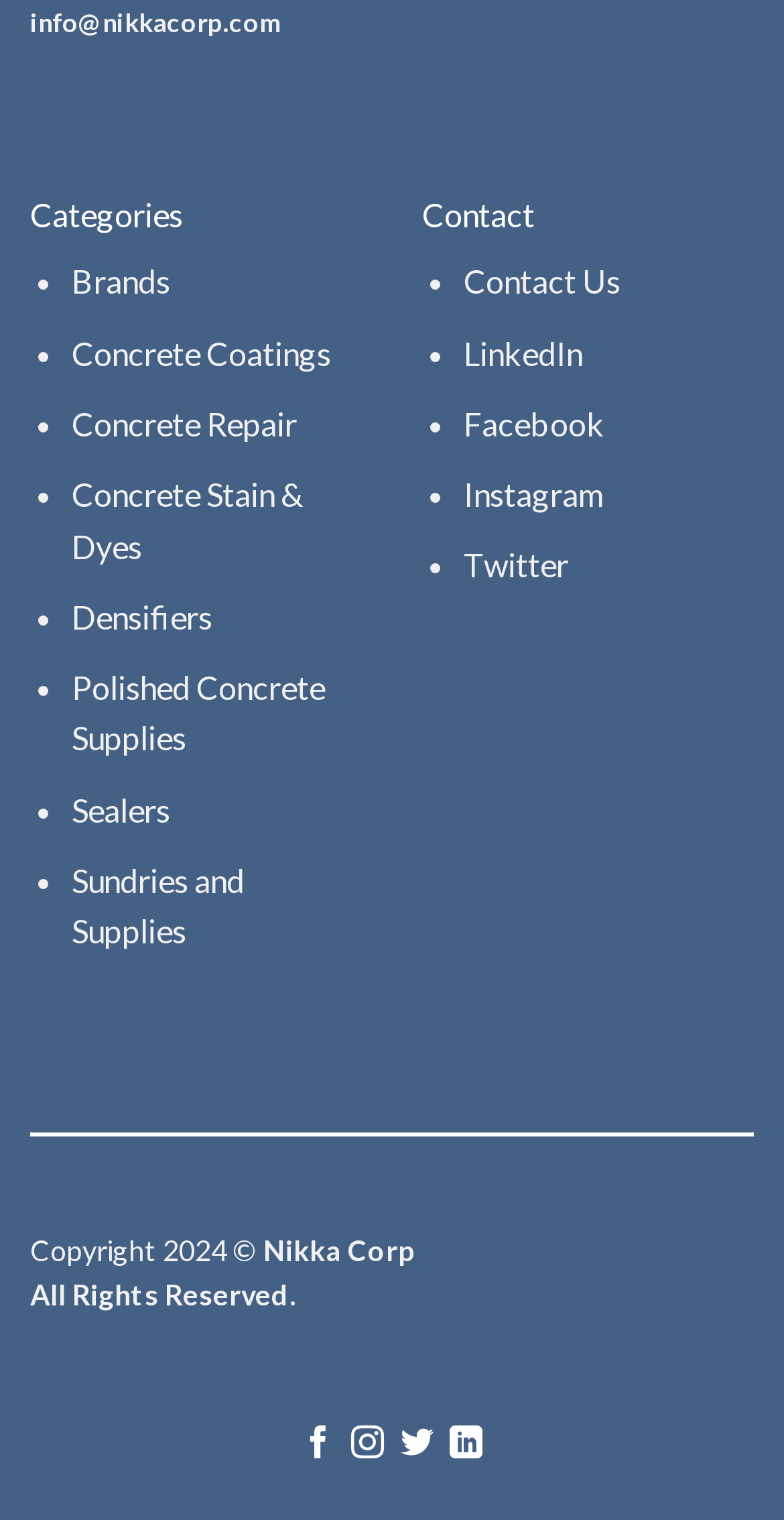Please determine the bounding box coordinates of the element's region to click in order to carry out the following instruction: "Visit MSU Home Page". The coordinates should be four float numbers between 0 and 1, i.e., [left, top, right, bottom].

None